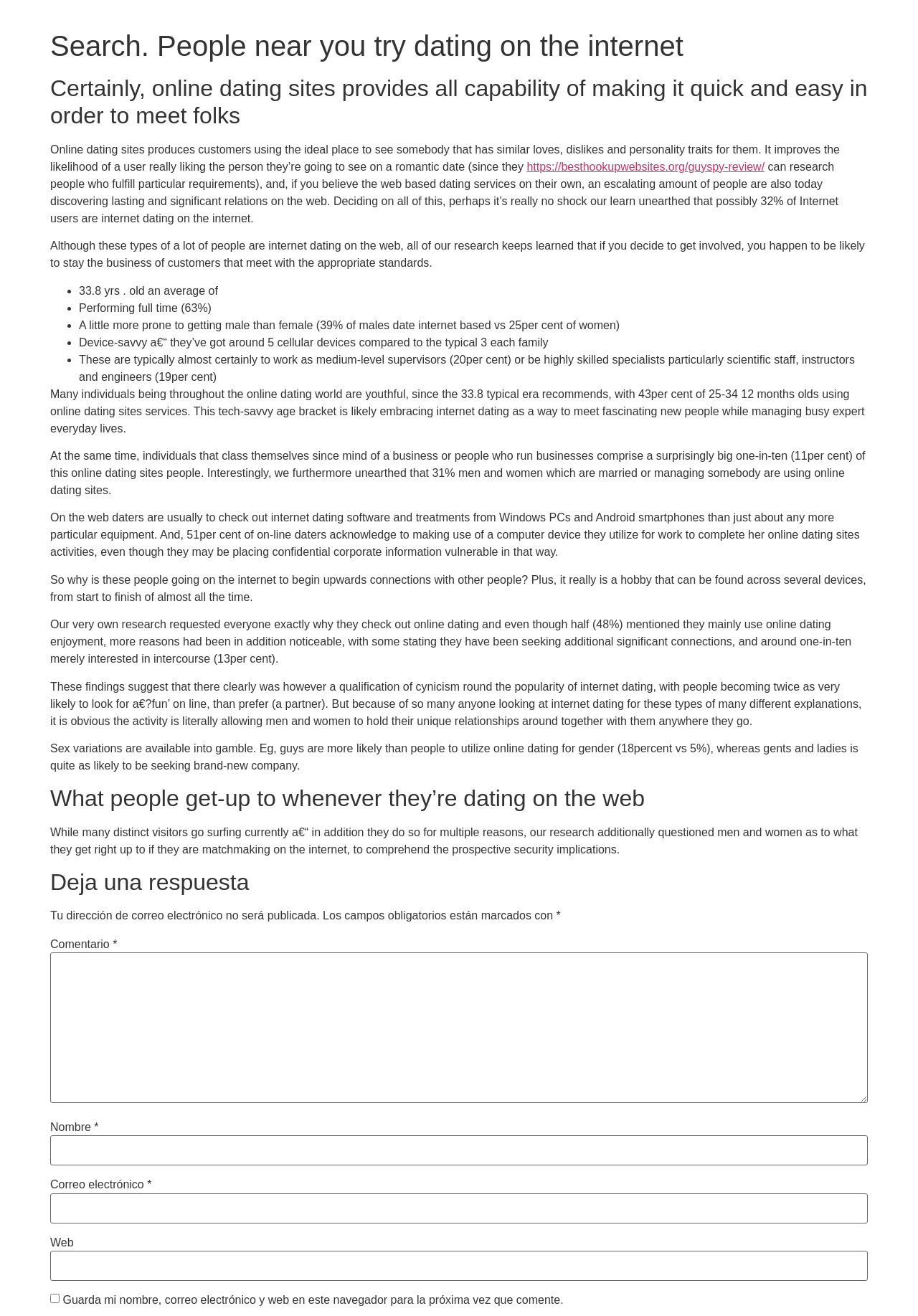Calculate the bounding box coordinates of the UI element given the description: "https://besthookupwebsites.org/guyspy-review/".

[0.574, 0.122, 0.833, 0.131]